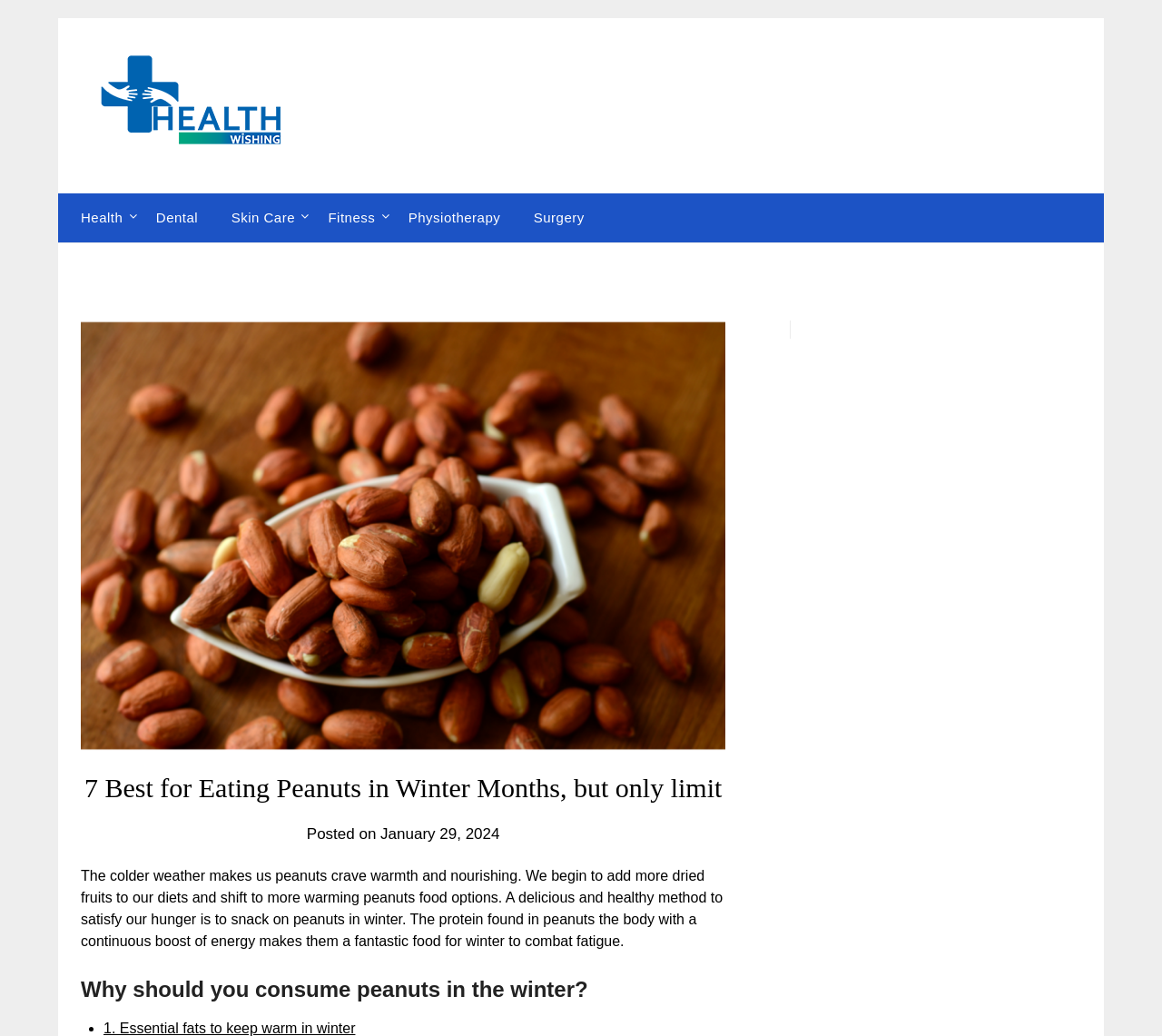Determine the bounding box coordinates of the UI element described by: "Skin Care".

[0.186, 0.187, 0.266, 0.234]